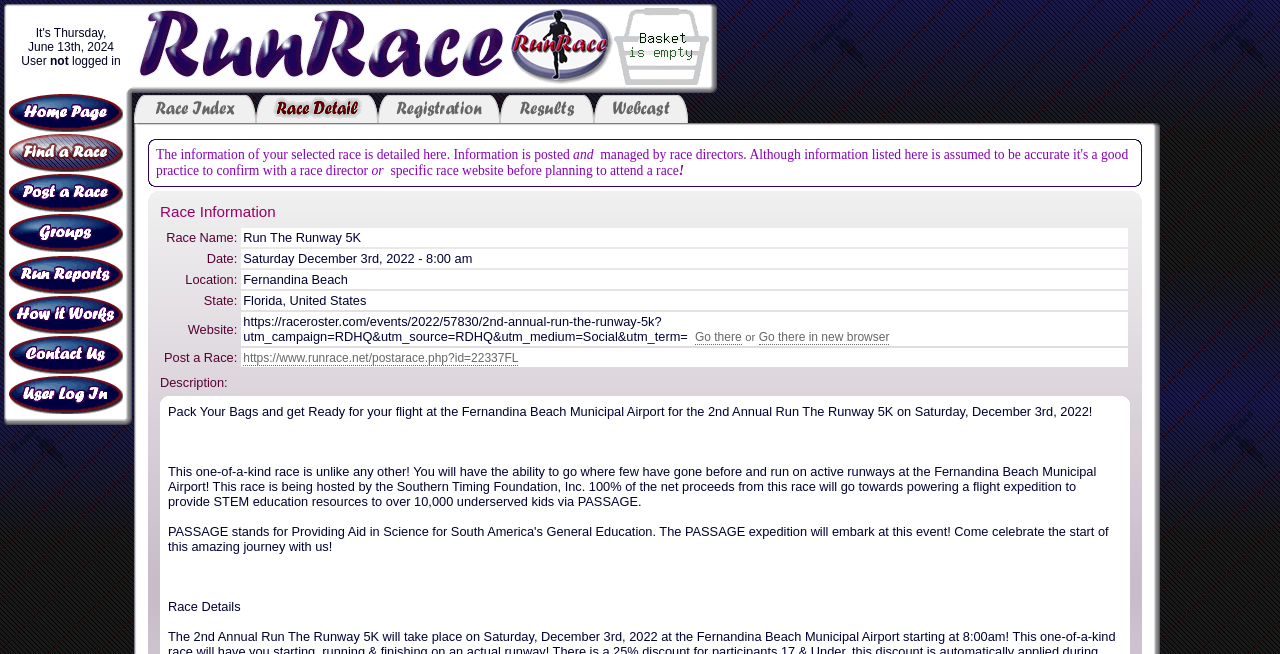Please determine the bounding box coordinates of the area that needs to be clicked to complete this task: 'Announce a race through our website'. The coordinates must be four float numbers between 0 and 1, formatted as [left, top, right, bottom].

[0.007, 0.306, 0.096, 0.329]